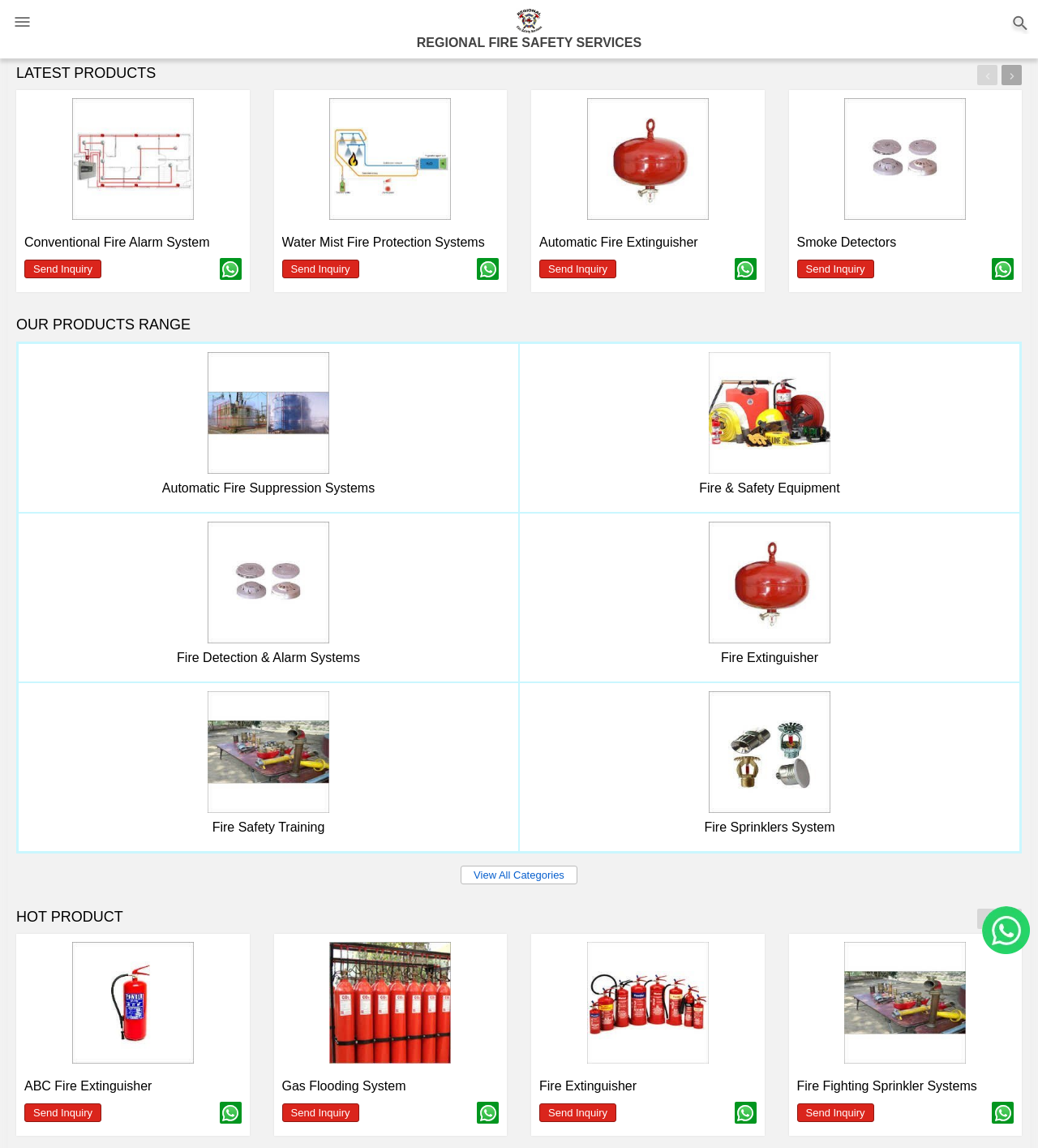Please answer the following question using a single word or phrase: 
What is the company name?

REGIONAL FIRE SAFETY SERVICES